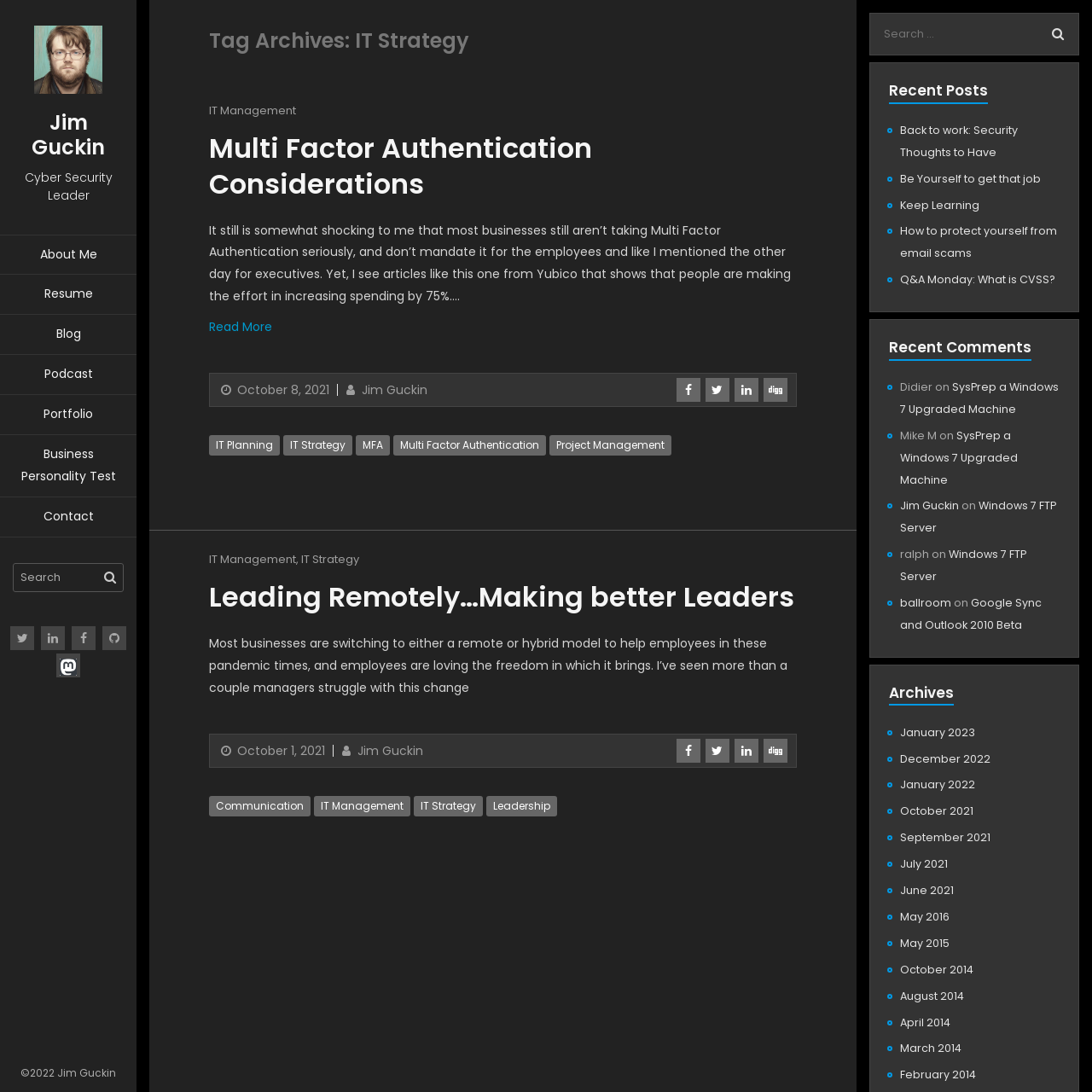Can you determine the bounding box coordinates of the area that needs to be clicked to fulfill the following instruction: "Check recent posts"?

[0.814, 0.073, 0.904, 0.093]